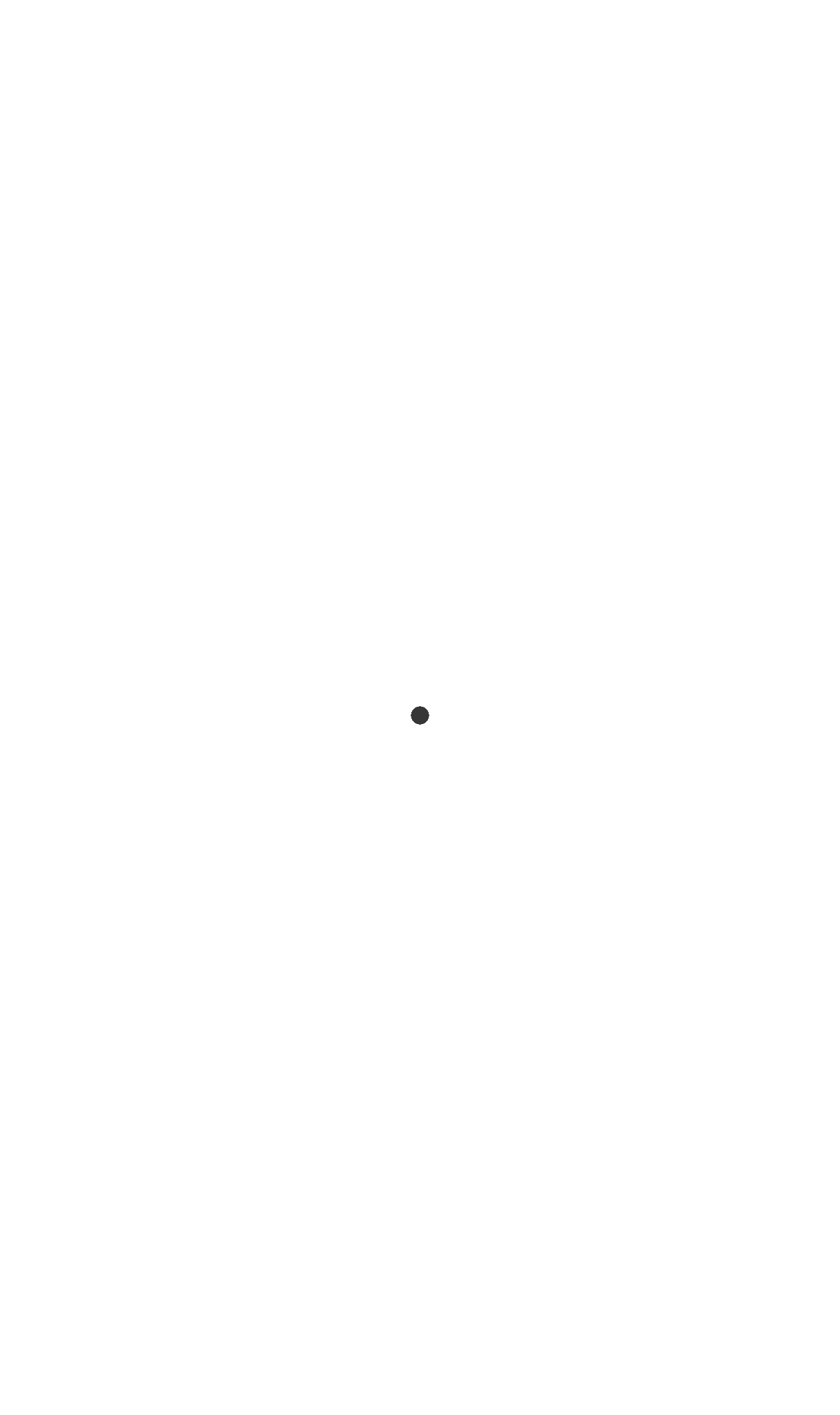Create a detailed narrative describing the layout and content of the webpage.

The webpage is about sports bikes and accessories, specifically highlighting the most important accessory for a sports bike. At the top left corner, there is a link to the website's homepage, "STEEL-HORSE-NEWS". Next to it, a menu button is located, represented by an icon. On the right side of the top section, there are two more links: a site mode button and a search button with a magnifying glass icon.

Below the top section, a prominent heading reads "The Most Important Accessory For Your Sports Bike", taking up most of the width of the page. Underneath the heading, a navigation section labeled "Breadcrumbs" is displayed, containing two links: "Home" and "Articles". These links are positioned side by side, with "Home" on the left and "Articles" on the right.

Further down, a static text element repeats the title "The Most Important Accessory for Your Sports Bike", which is centered on the page.